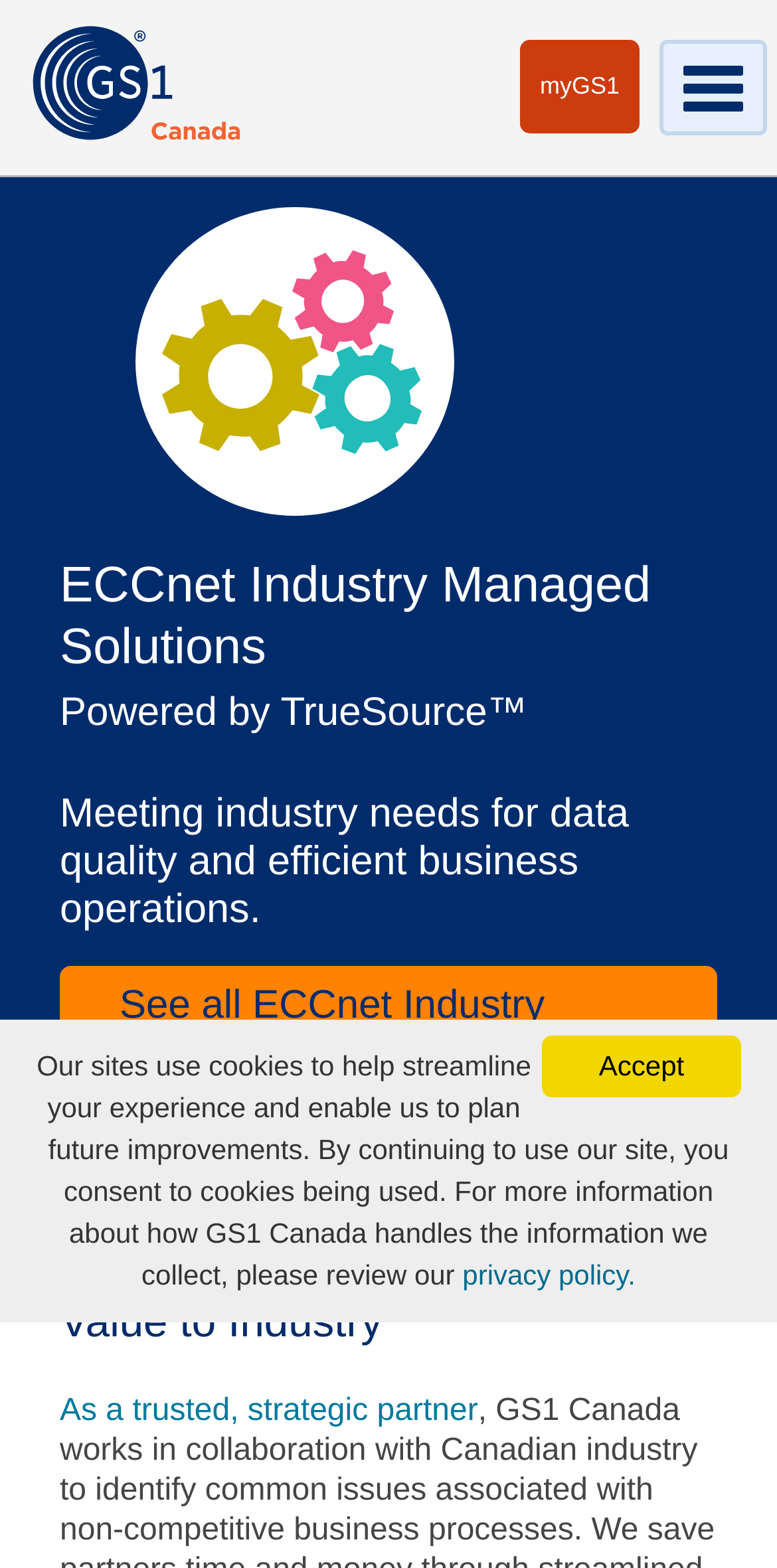Respond to the following question using a concise word or phrase: 
What is ECCnet Industry Managed Solutions powered by?

TrueSource